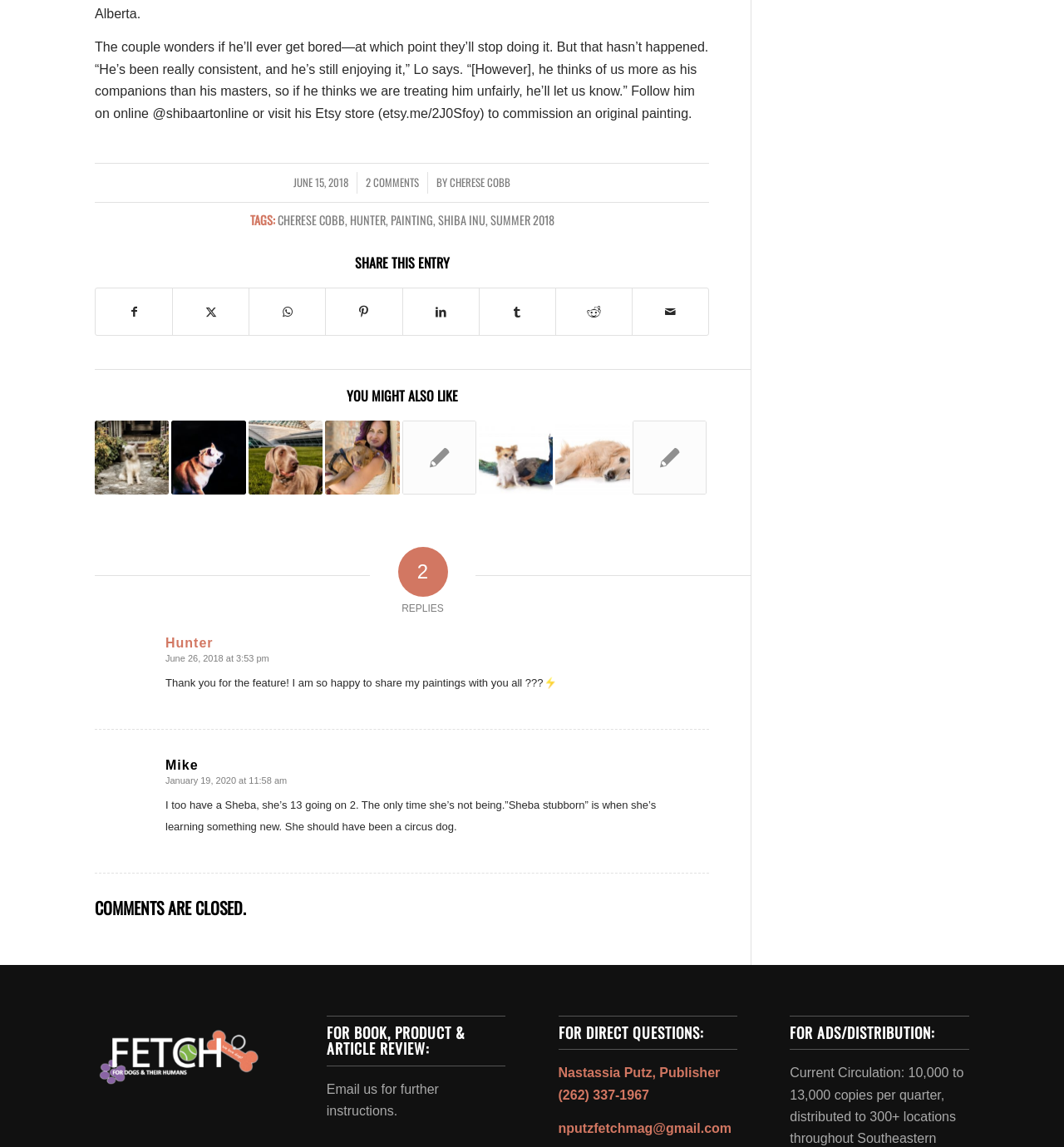Please locate the bounding box coordinates of the element's region that needs to be clicked to follow the instruction: "Read the latest blog post". The bounding box coordinates should be provided as four float numbers between 0 and 1, i.e., [left, top, right, bottom].

None